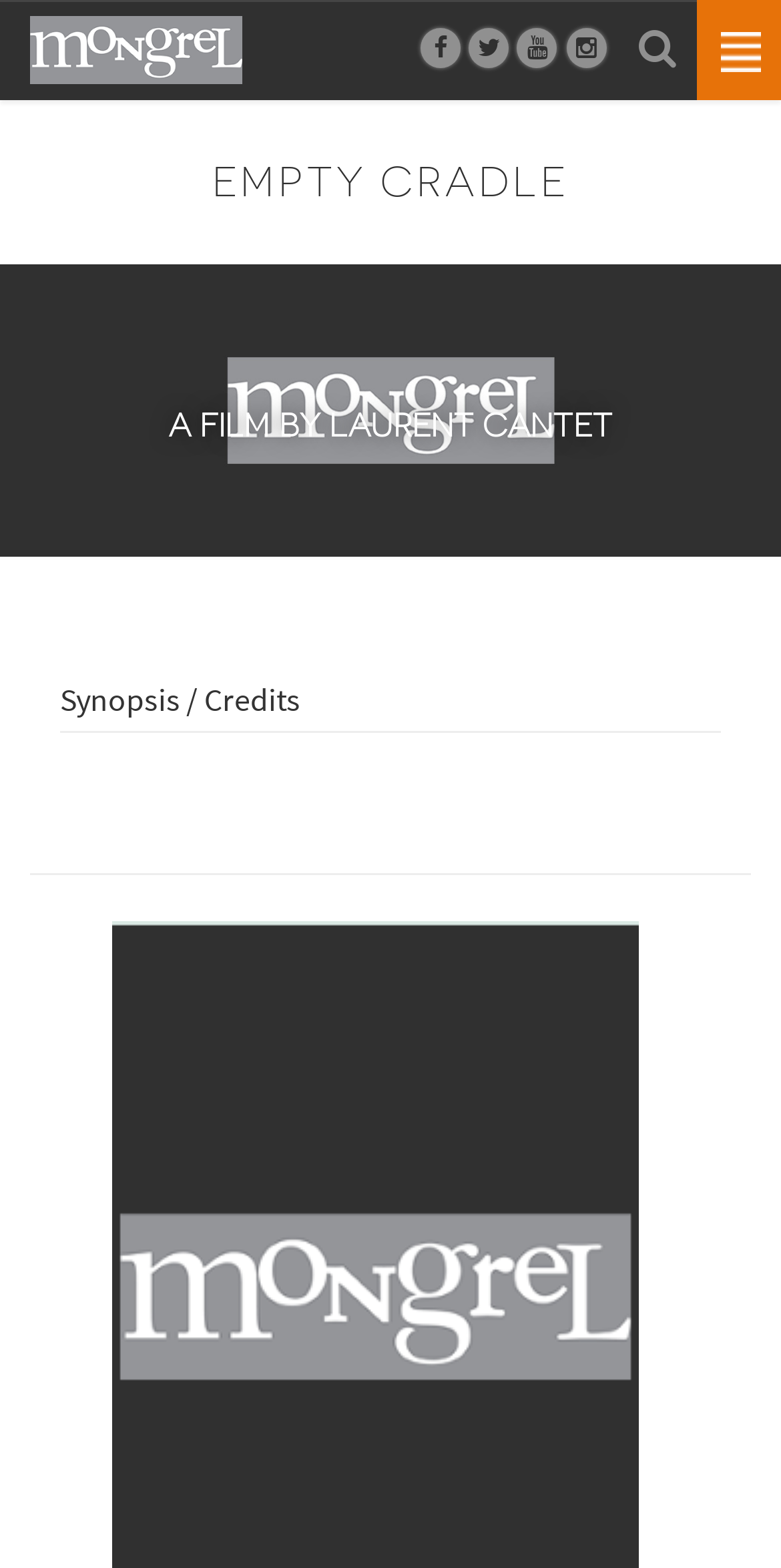Find the bounding box coordinates of the UI element according to this description: "alt="Empty Cradle" title="Empty Cradle"".

[0.144, 0.809, 0.818, 0.834]